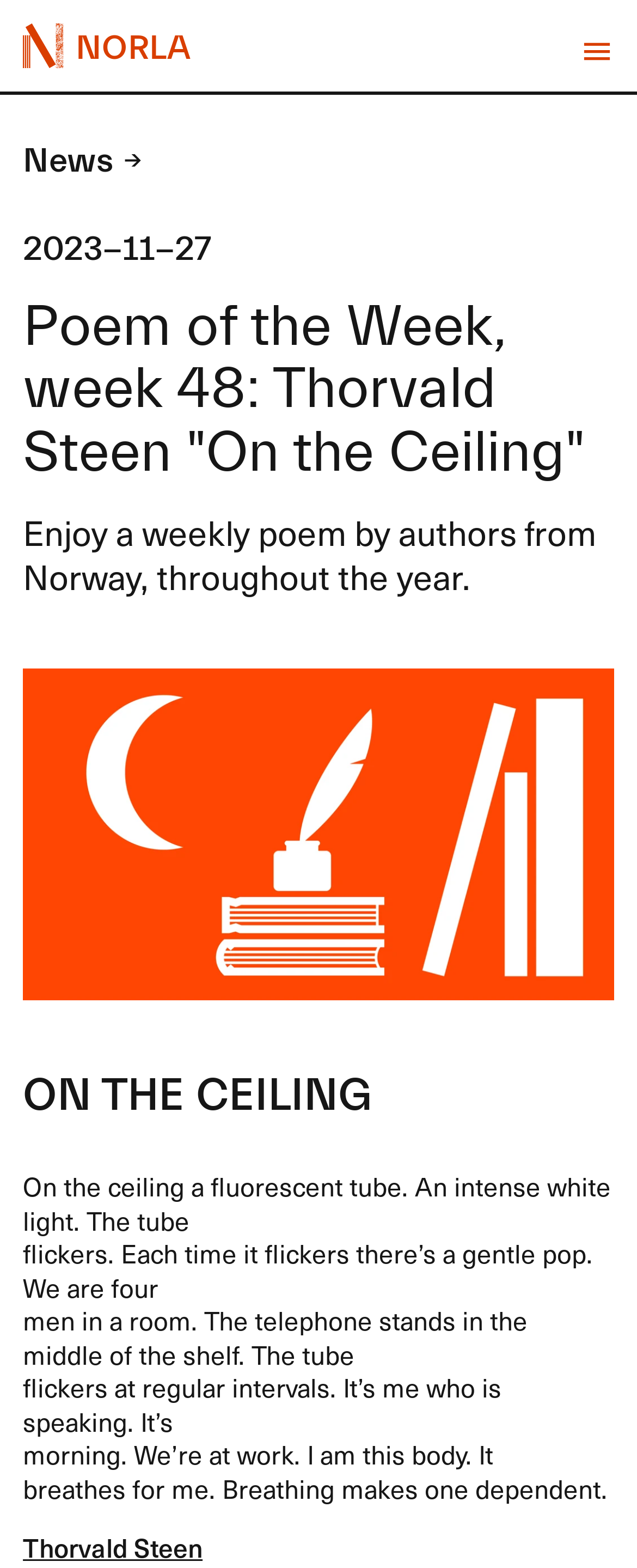Using the provided description NORLA Norwegian Literature Abroad, find the bounding box coordinates for the UI element. Provide the coordinates in (top-left x, top-left y, bottom-right x, bottom-right y) format, ensuring all values are between 0 and 1.

[0.036, 0.015, 0.298, 0.044]